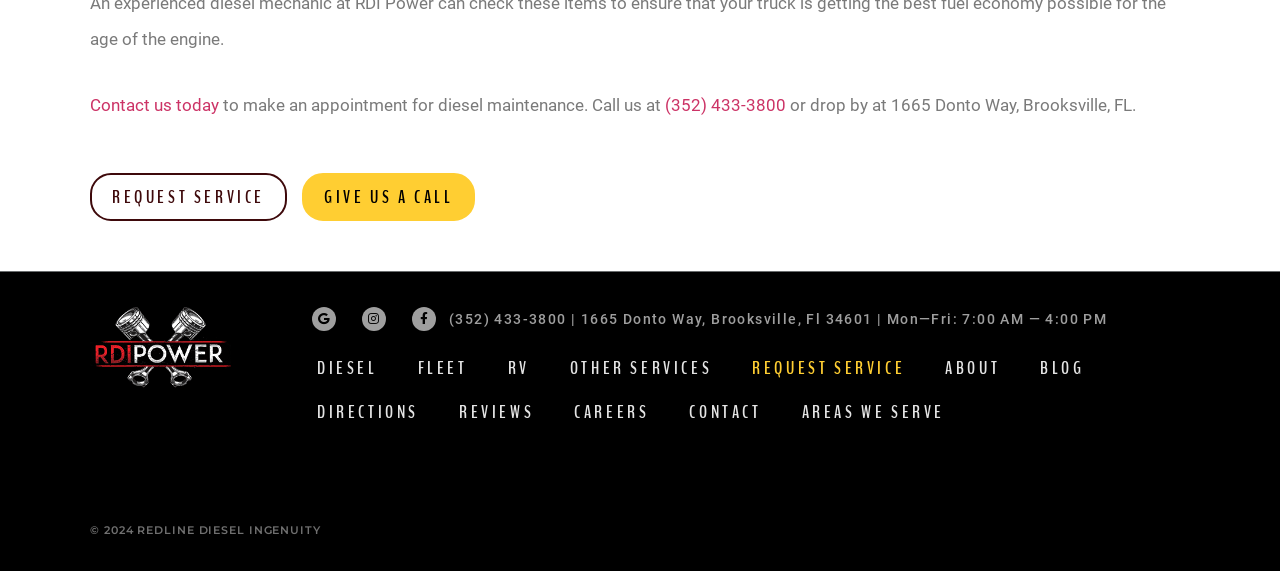Locate the coordinates of the bounding box for the clickable region that fulfills this instruction: "Request service".

[0.07, 0.302, 0.224, 0.386]